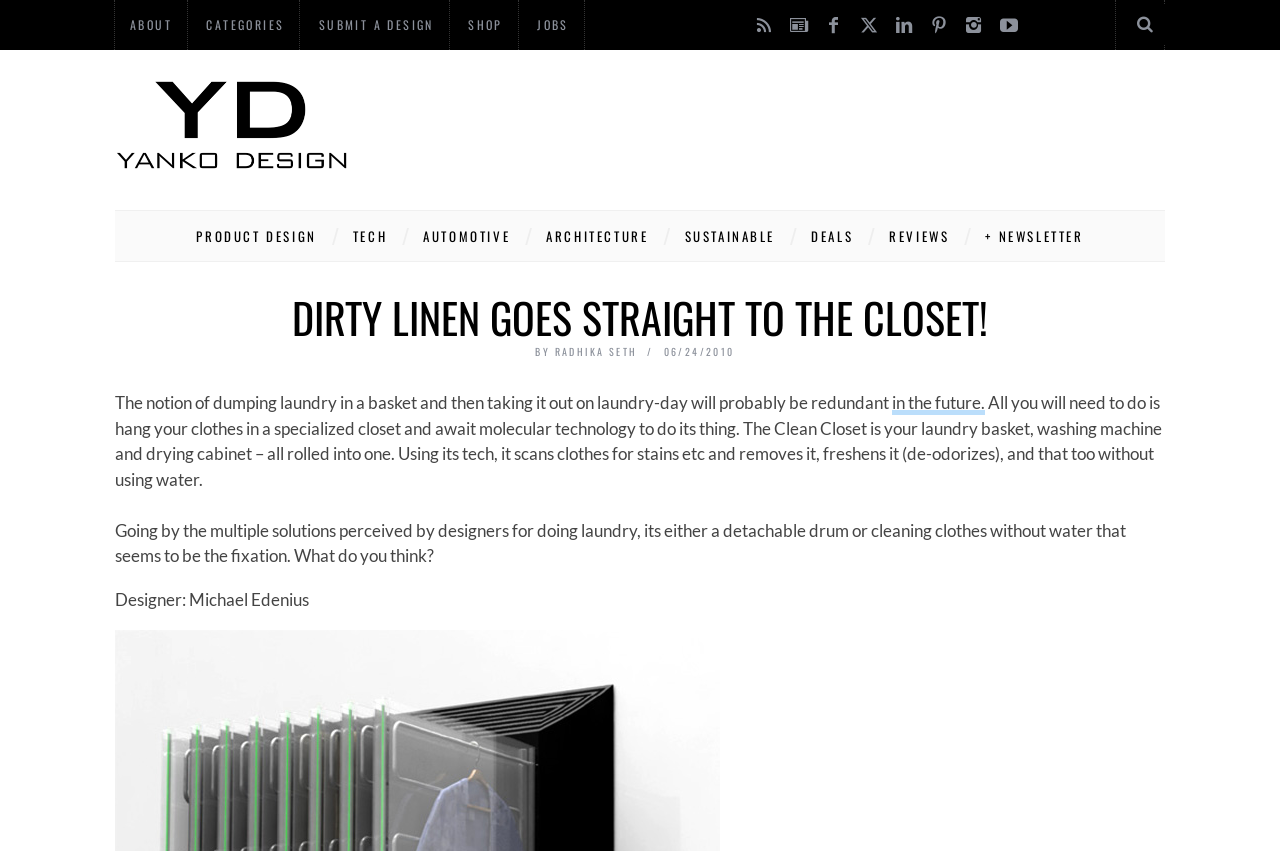Please locate the bounding box coordinates of the region I need to click to follow this instruction: "Fill out the 'Contact Information' form".

None